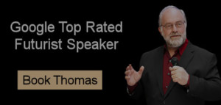Look at the image and give a detailed response to the following question: What is the purpose of the background?

The background is simple and dark, which allows the text to stand out, making it more prominent and attention-grabbing, and emphasizing the speaker's expertise and approachability.